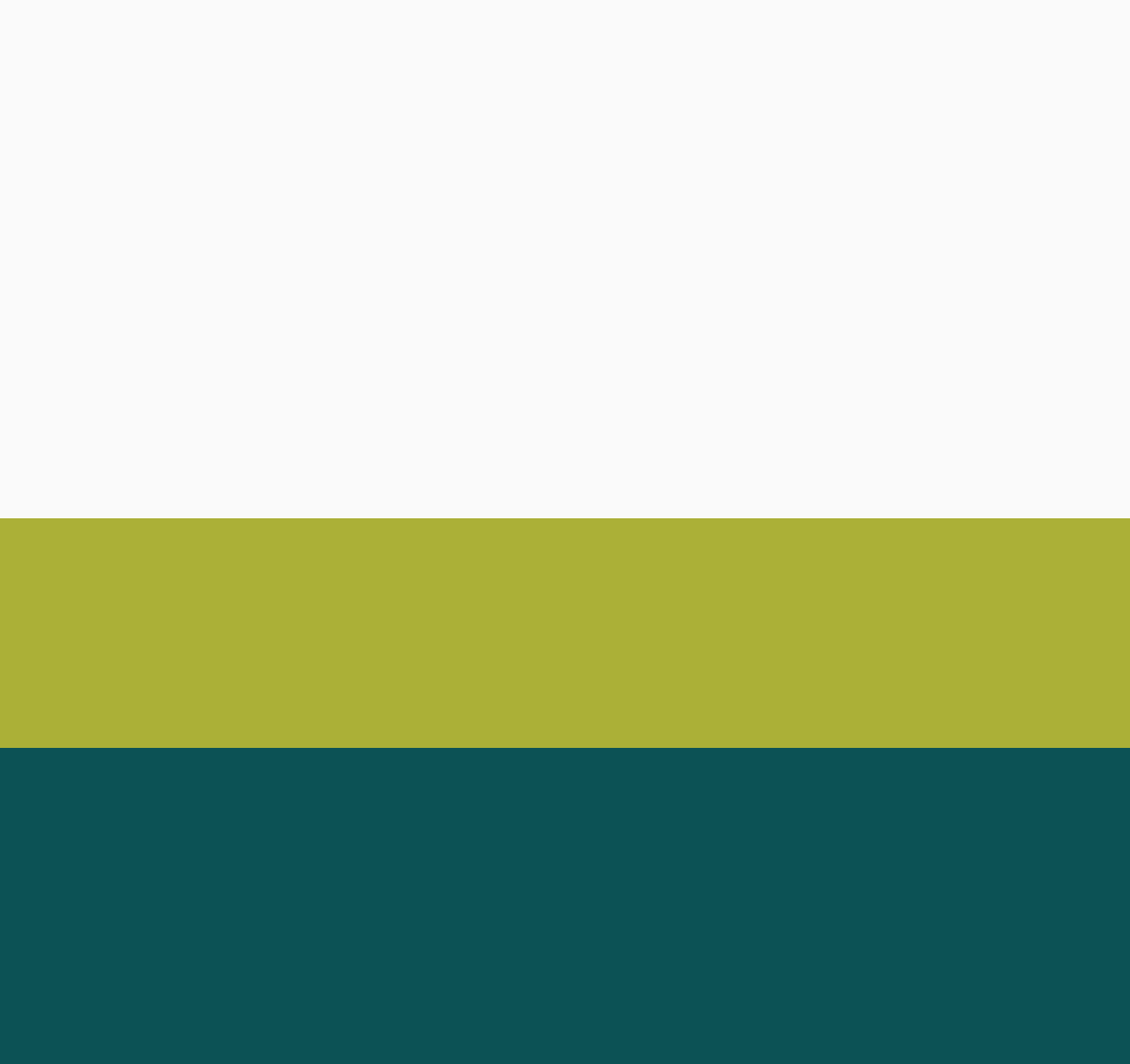Identify the bounding box for the UI element that is described as follows: "title="Ningbo JinYu Technology Industry Co.,Ltd"".

None